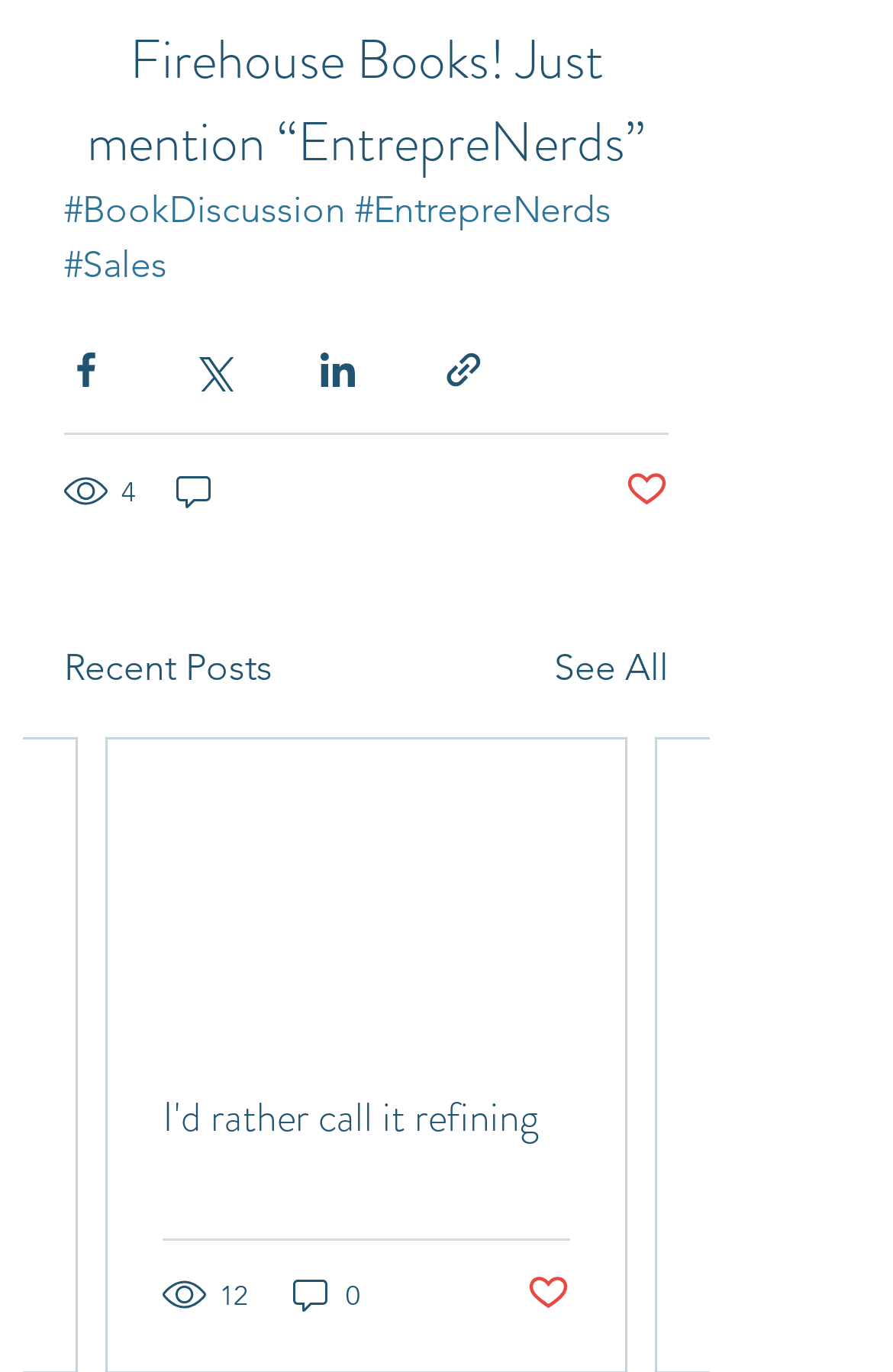How many share options are available?
Deliver a detailed and extensive answer to the question.

I counted the number of share buttons available, which are 'Share via Facebook', 'Share via Twitter', 'Share via LinkedIn', and 'Share via link', hence there are 4 share options available.